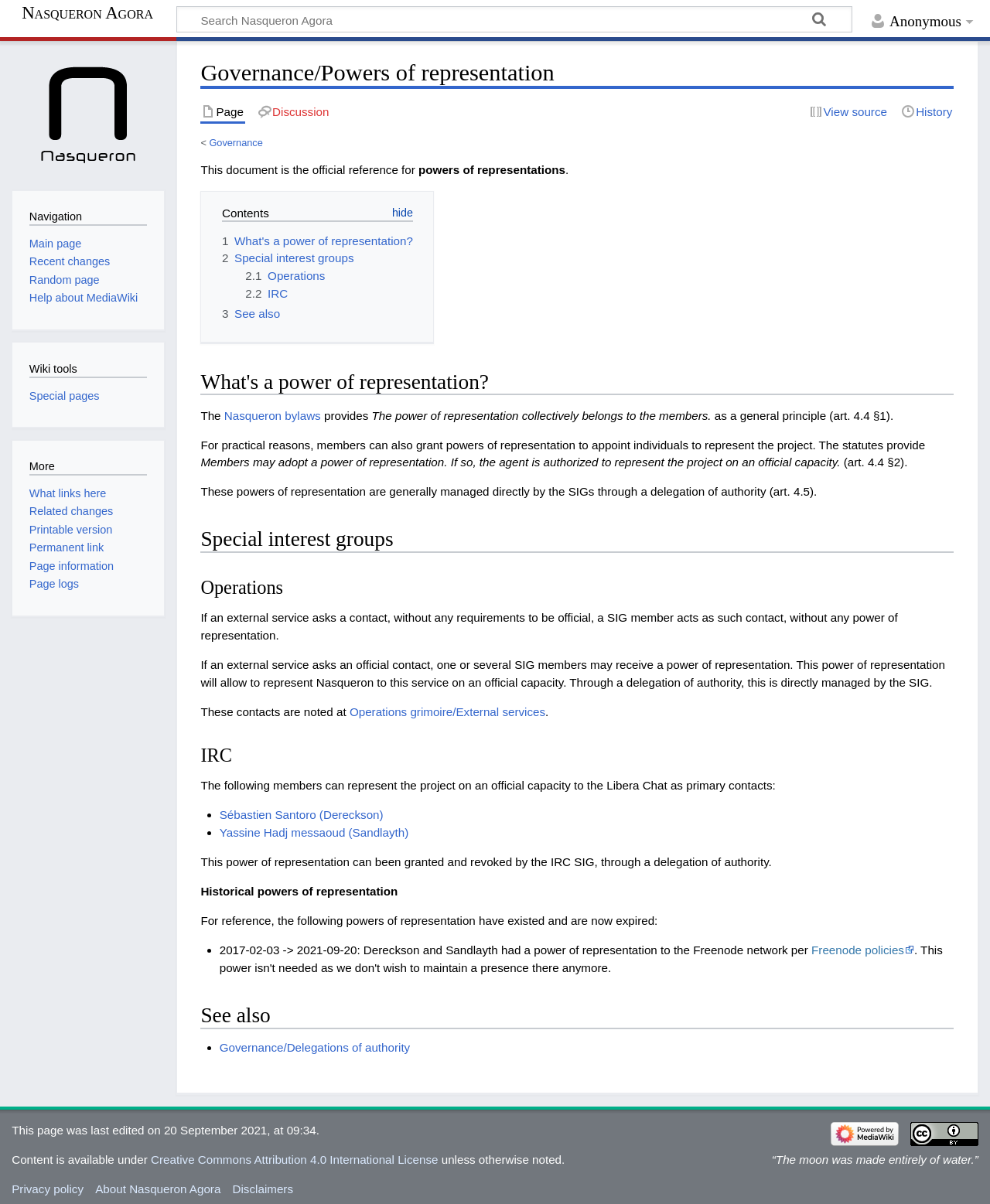Given the content of the image, can you provide a detailed answer to the question?
Who are the primary contacts for the Libera Chat?

The primary contacts for the Libera Chat are listed in the section 'IRC', which mentions Sébastien Santoro (Dereckson) and Yassine Hadj messaoud (Sandlayth) as the representatives of the project.